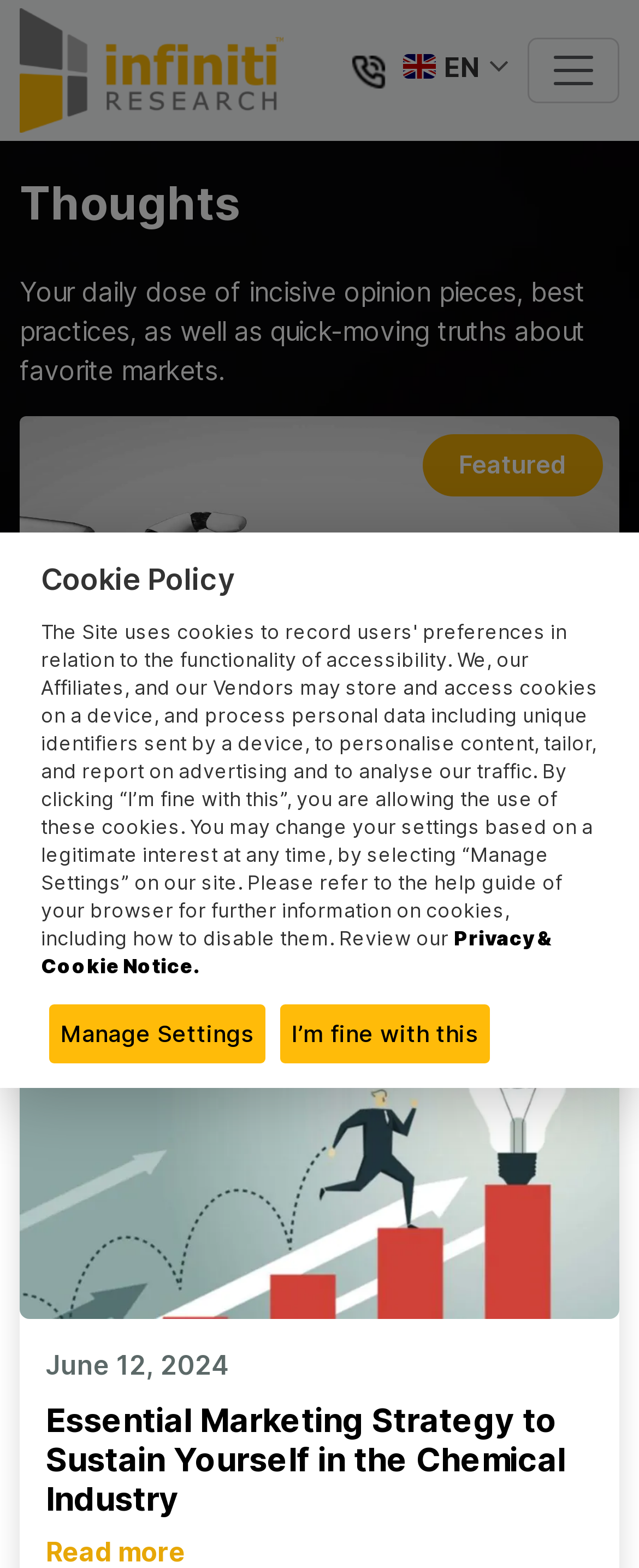Provide the bounding box coordinates of the area you need to click to execute the following instruction: "visit the fifth link".

None